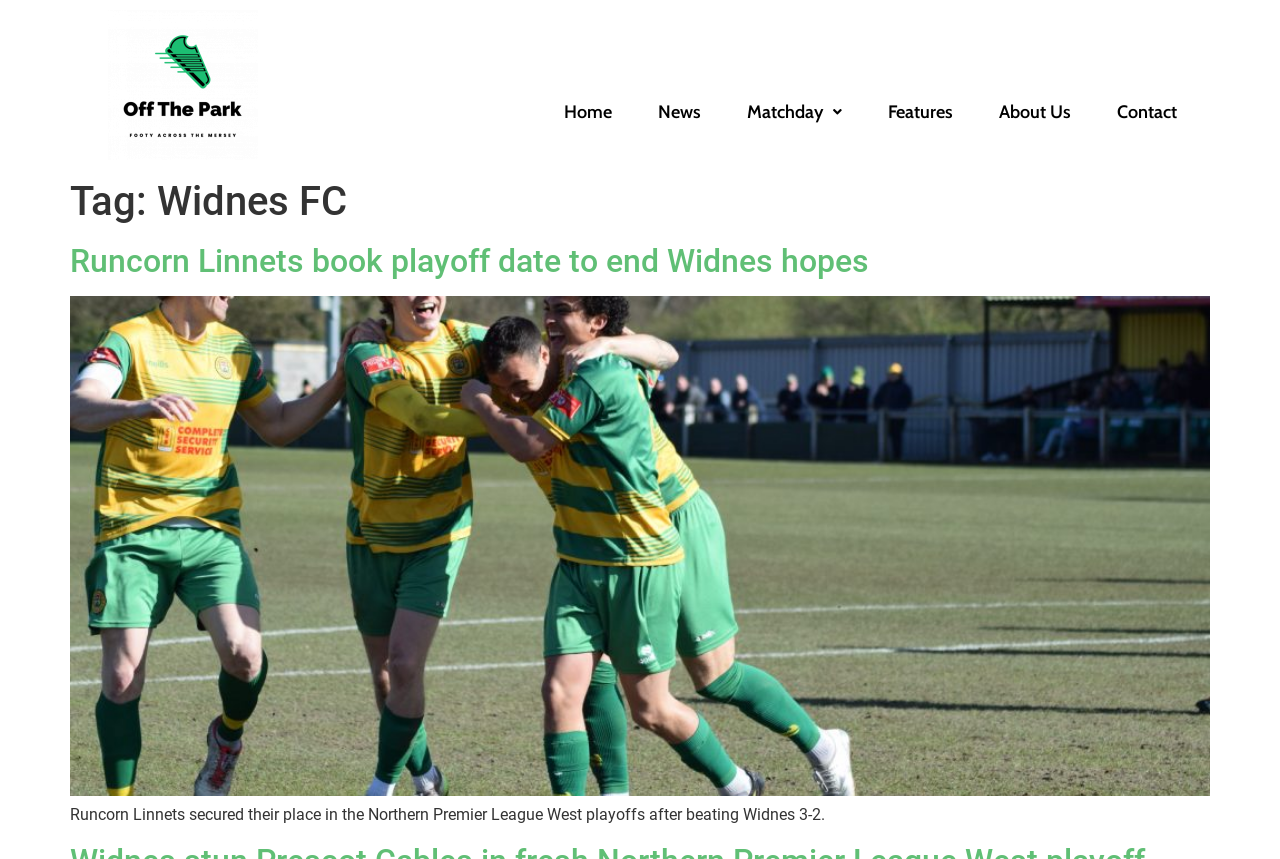Please extract the primary headline from the webpage.

Tag: Widnes FC